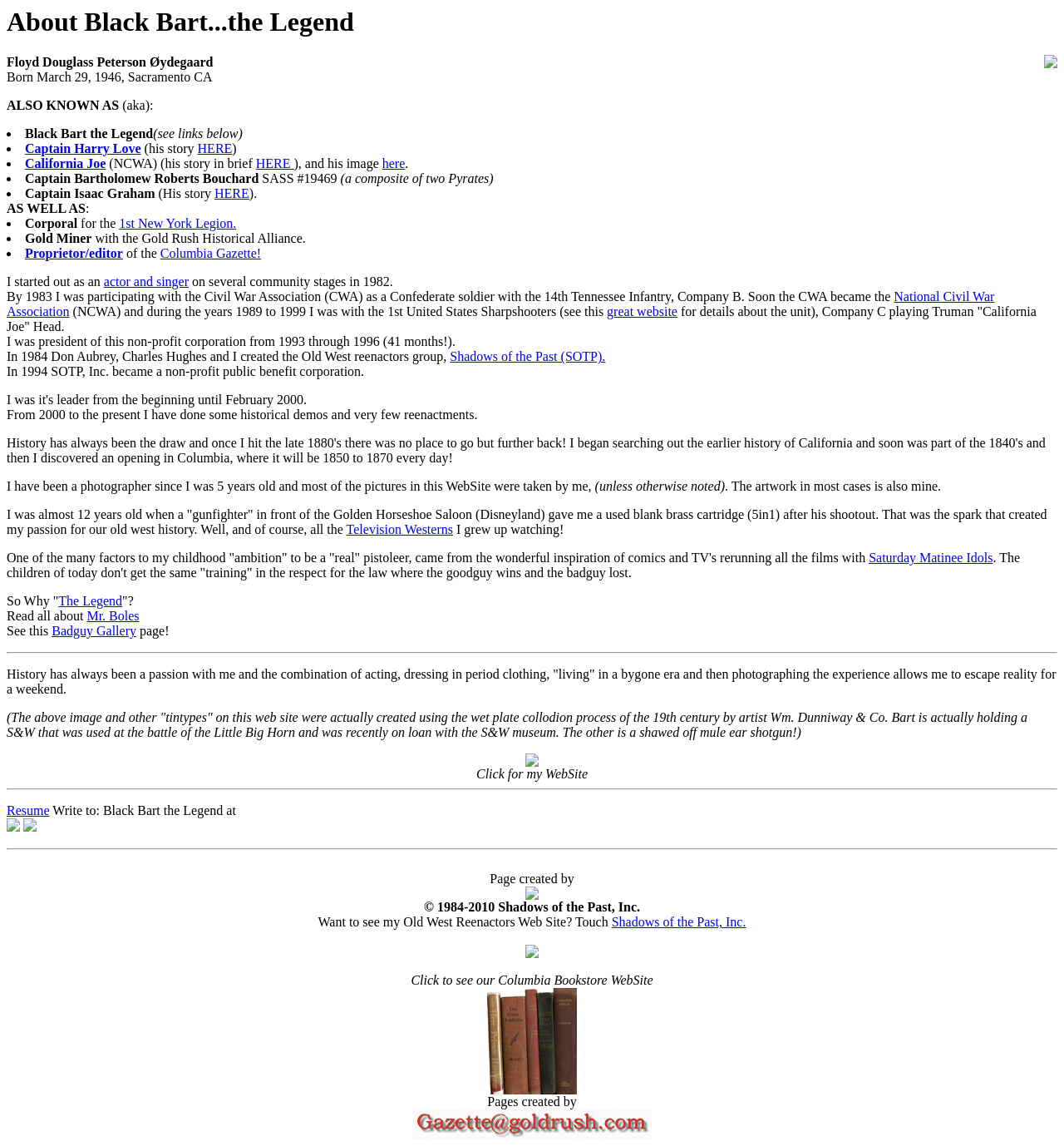Identify the bounding box of the UI element described as follows: "Captain Harry Love". Provide the coordinates as four float numbers in the range of 0 to 1 [left, top, right, bottom].

[0.023, 0.124, 0.132, 0.136]